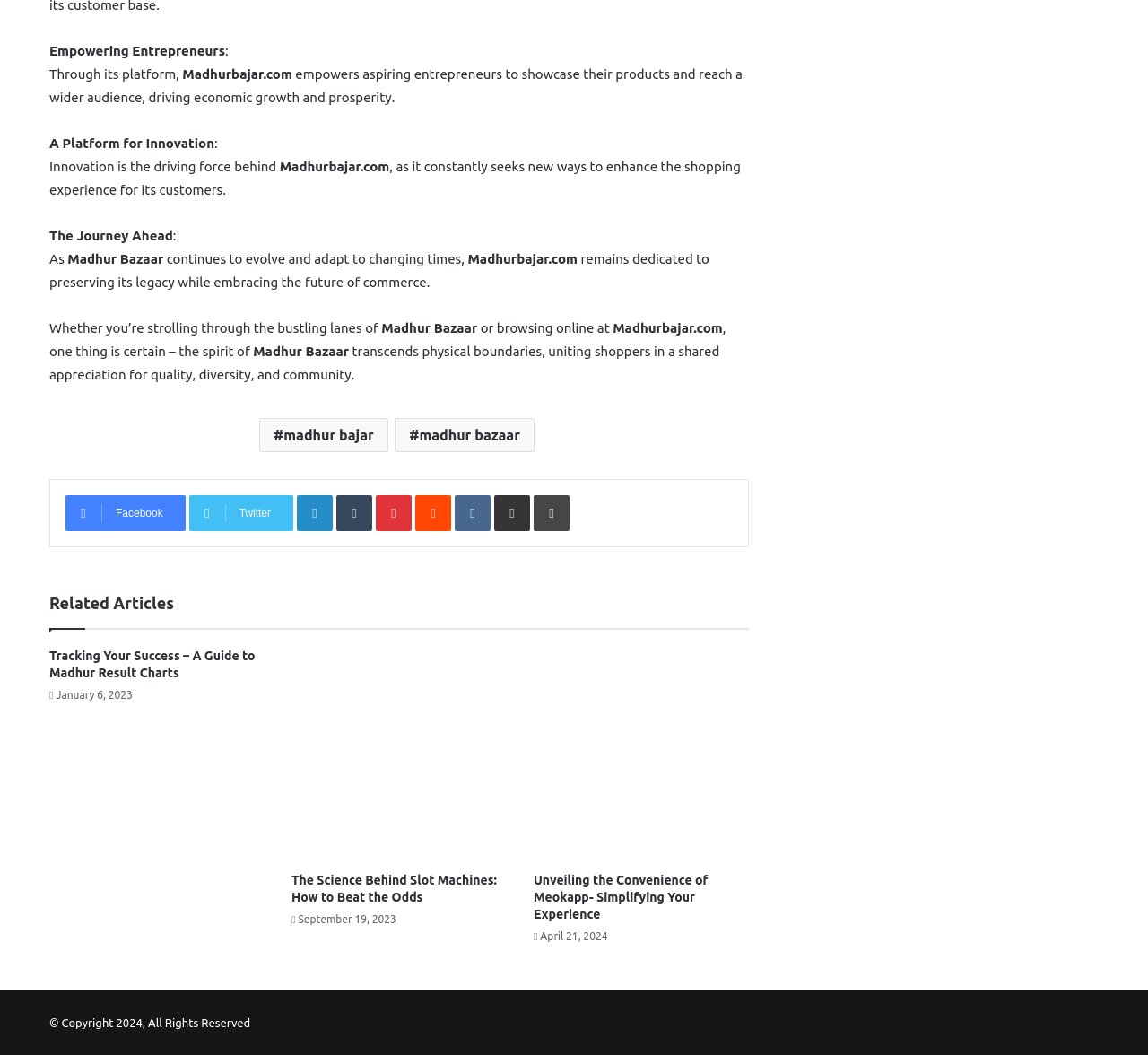Determine the bounding box coordinates of the clickable region to execute the instruction: "Click on Facebook link". The coordinates should be four float numbers between 0 and 1, denoted as [left, top, right, bottom].

[0.057, 0.469, 0.161, 0.503]